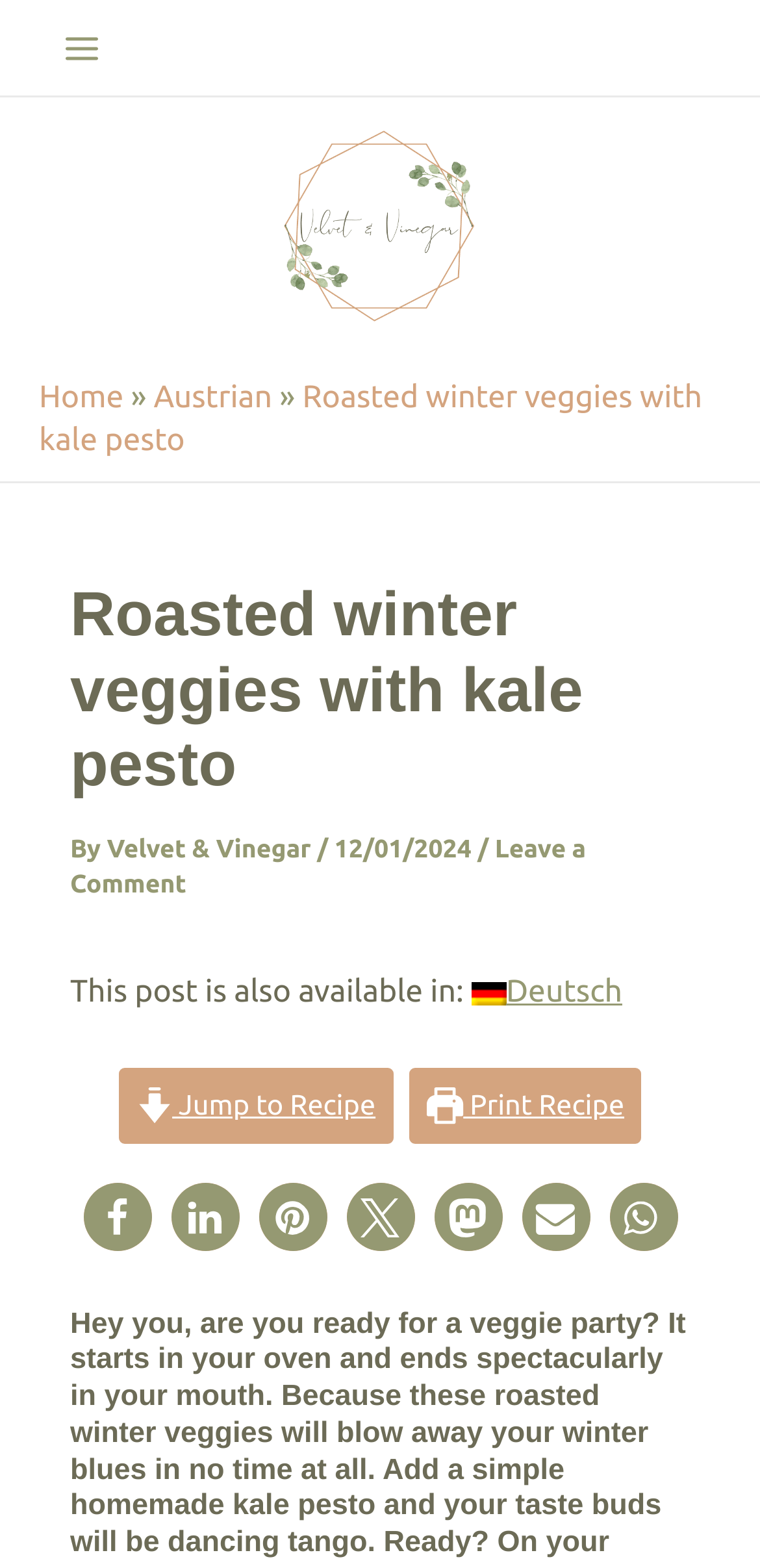How many social media sharing options are available?
Please use the image to provide an in-depth answer to the question.

I counted the number of button elements with social media platform names, such as 'Share on Facebook', 'Share on LinkedIn', etc., and found that there are 7 social media sharing options available.